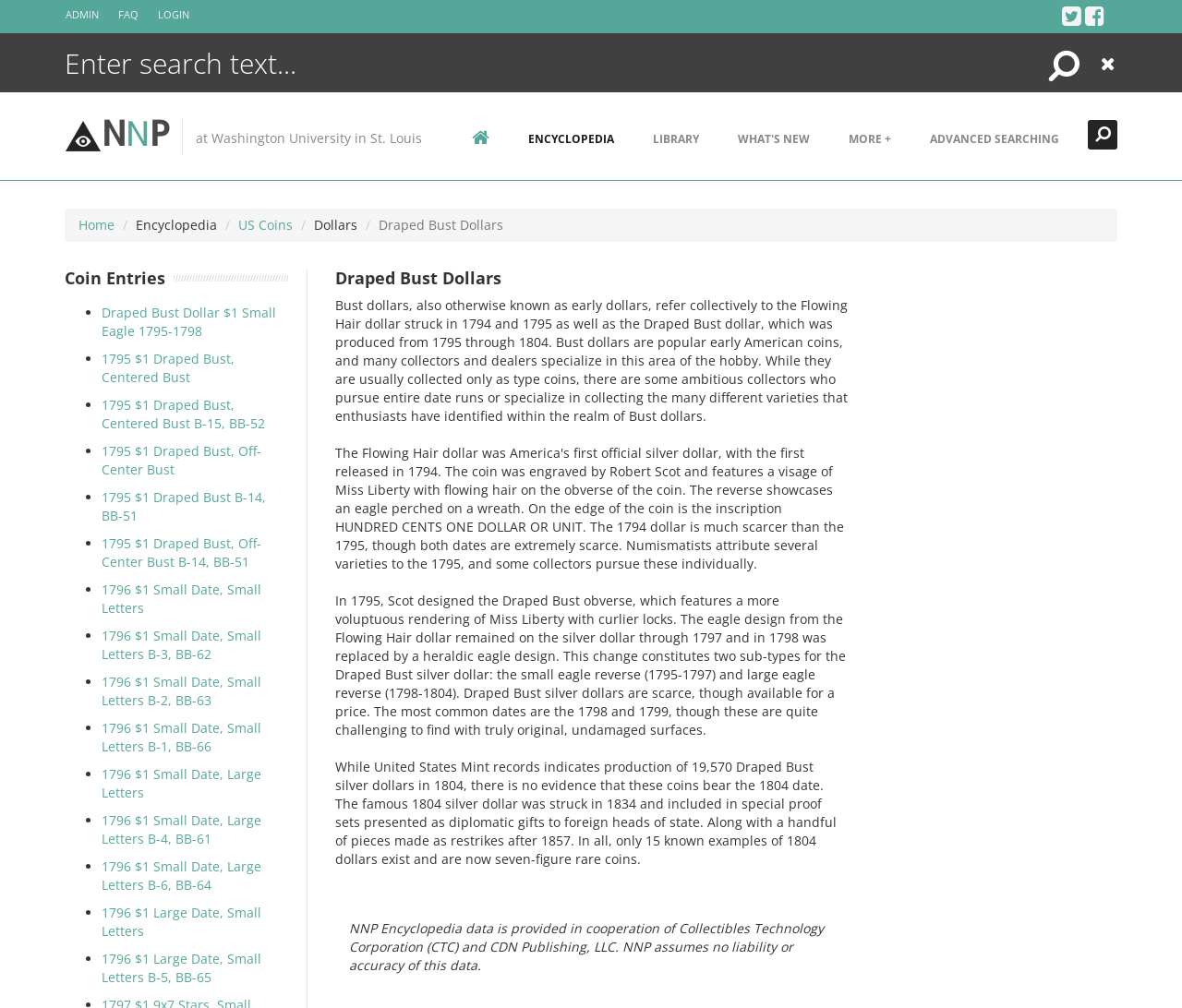Pinpoint the bounding box coordinates of the clickable area needed to execute the instruction: "Visit the encyclopedia". The coordinates should be specified as four float numbers between 0 and 1, i.e., [left, top, right, bottom].

[0.43, 0.11, 0.536, 0.165]